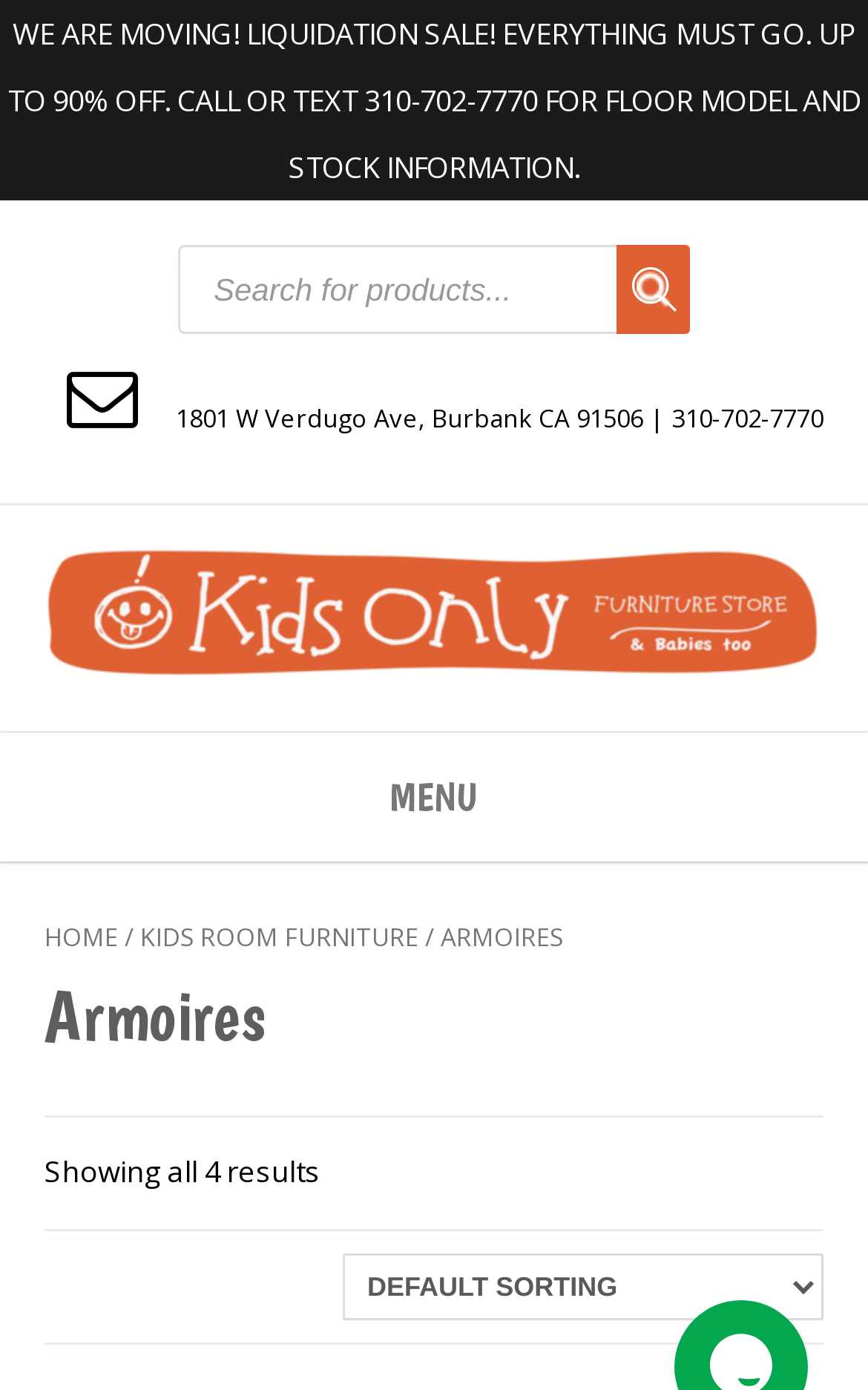What is the purpose of the search box?
Please look at the screenshot and answer in one word or a short phrase.

To search products